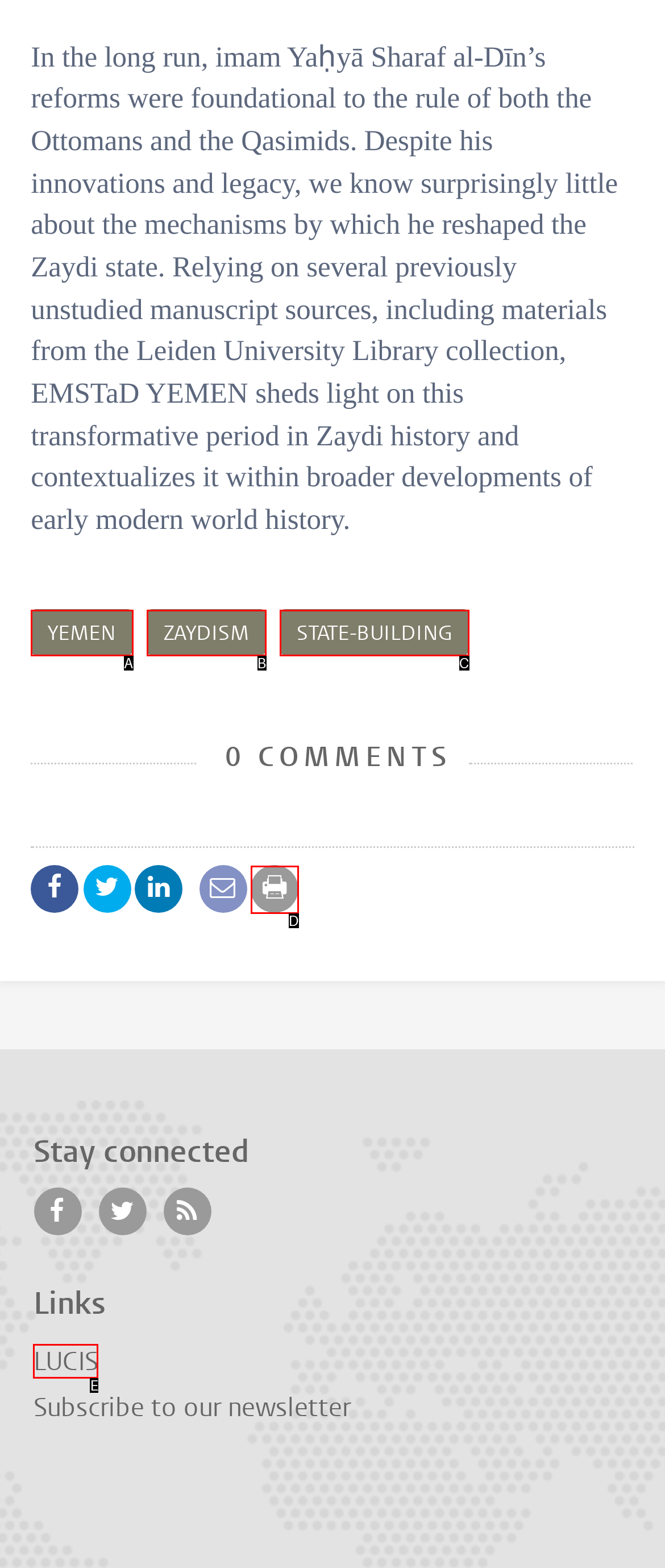Identify the option that best fits this description: Yemen
Answer with the appropriate letter directly.

A